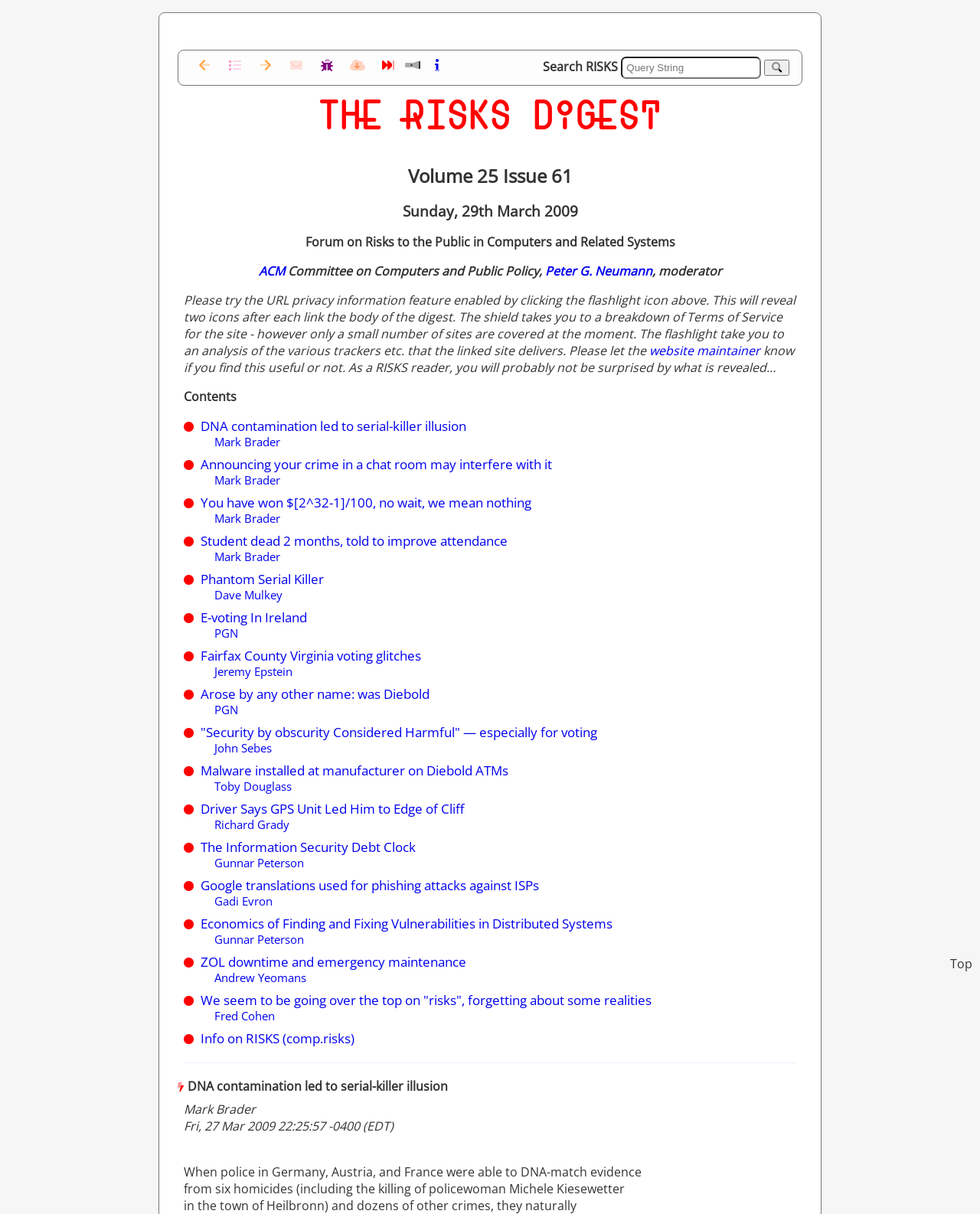Respond to the question below with a single word or phrase: What is the topic of the article 'You have won $[2^32-1]/100, no wait, we mean nothing'?

Scam or misleading information